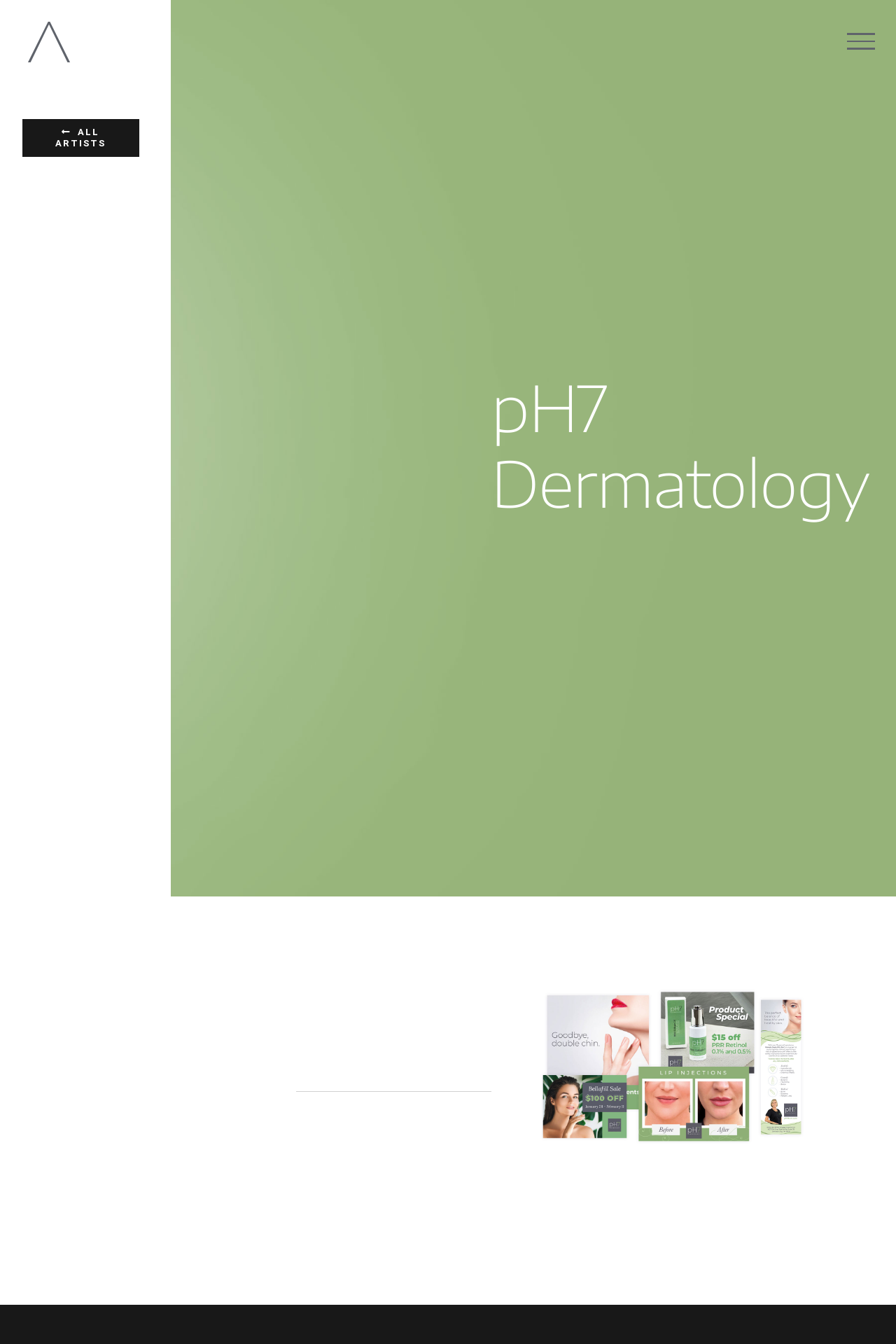What is the name of the company that pH7 Dermatology is associated with?
Give a single word or phrase as your answer by examining the image.

ARO Creative Inc